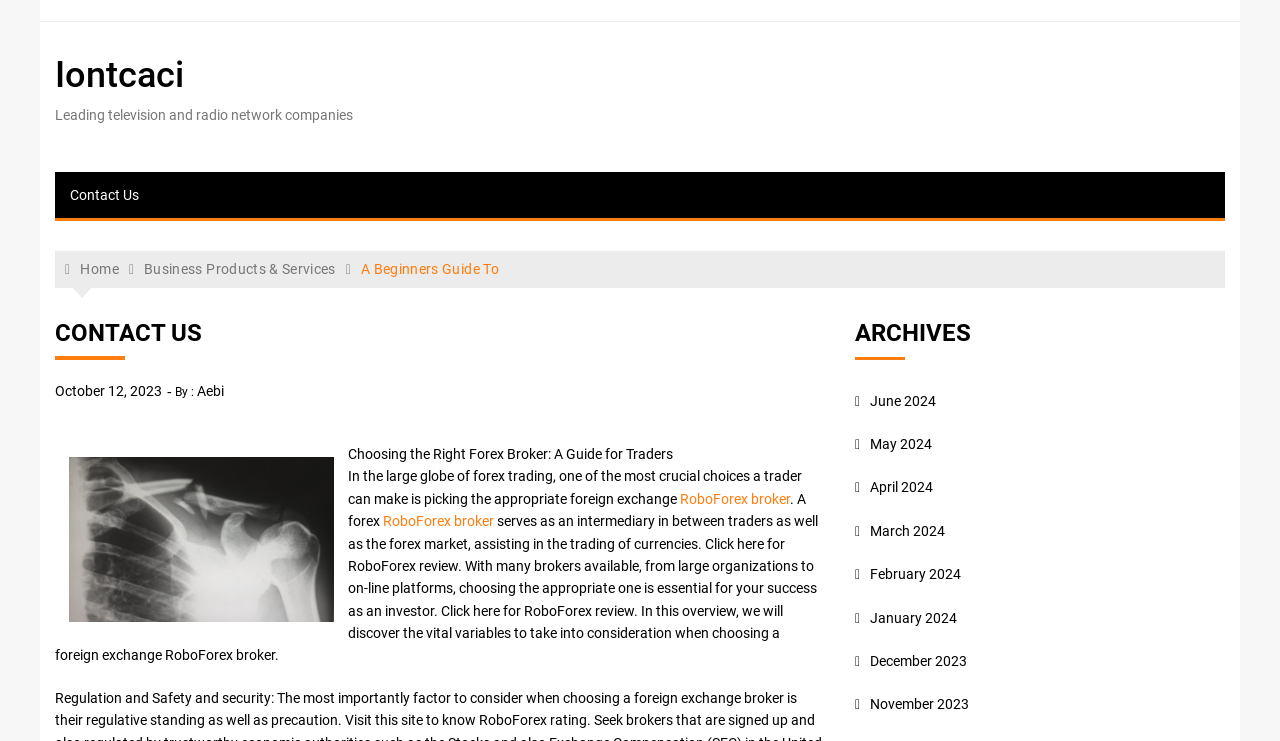What is the text of the first heading?
From the screenshot, supply a one-word or short-phrase answer.

Iontcaci